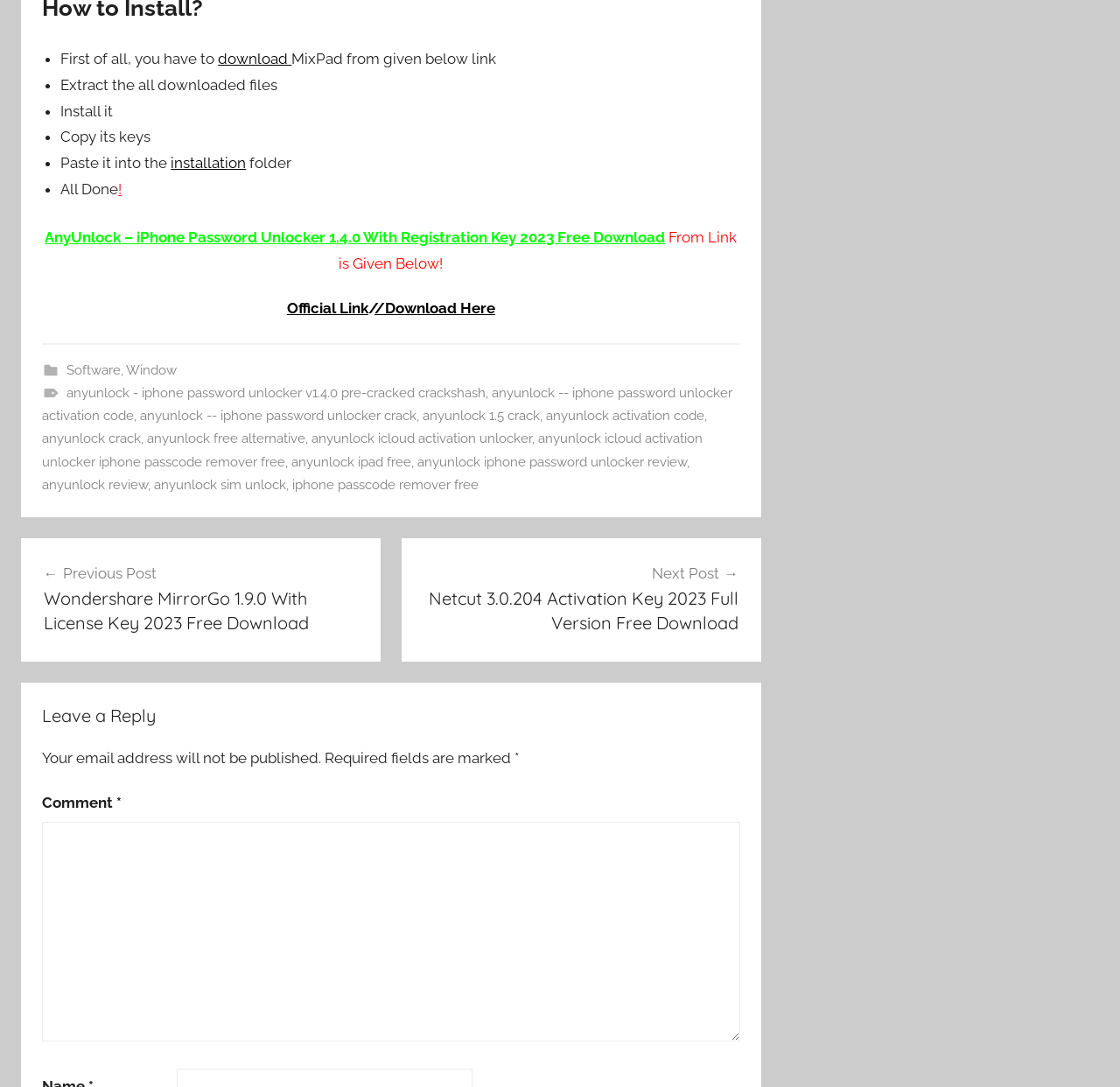Use a single word or phrase to answer the question:
What is the purpose of the 'installation' folder?

To paste keys